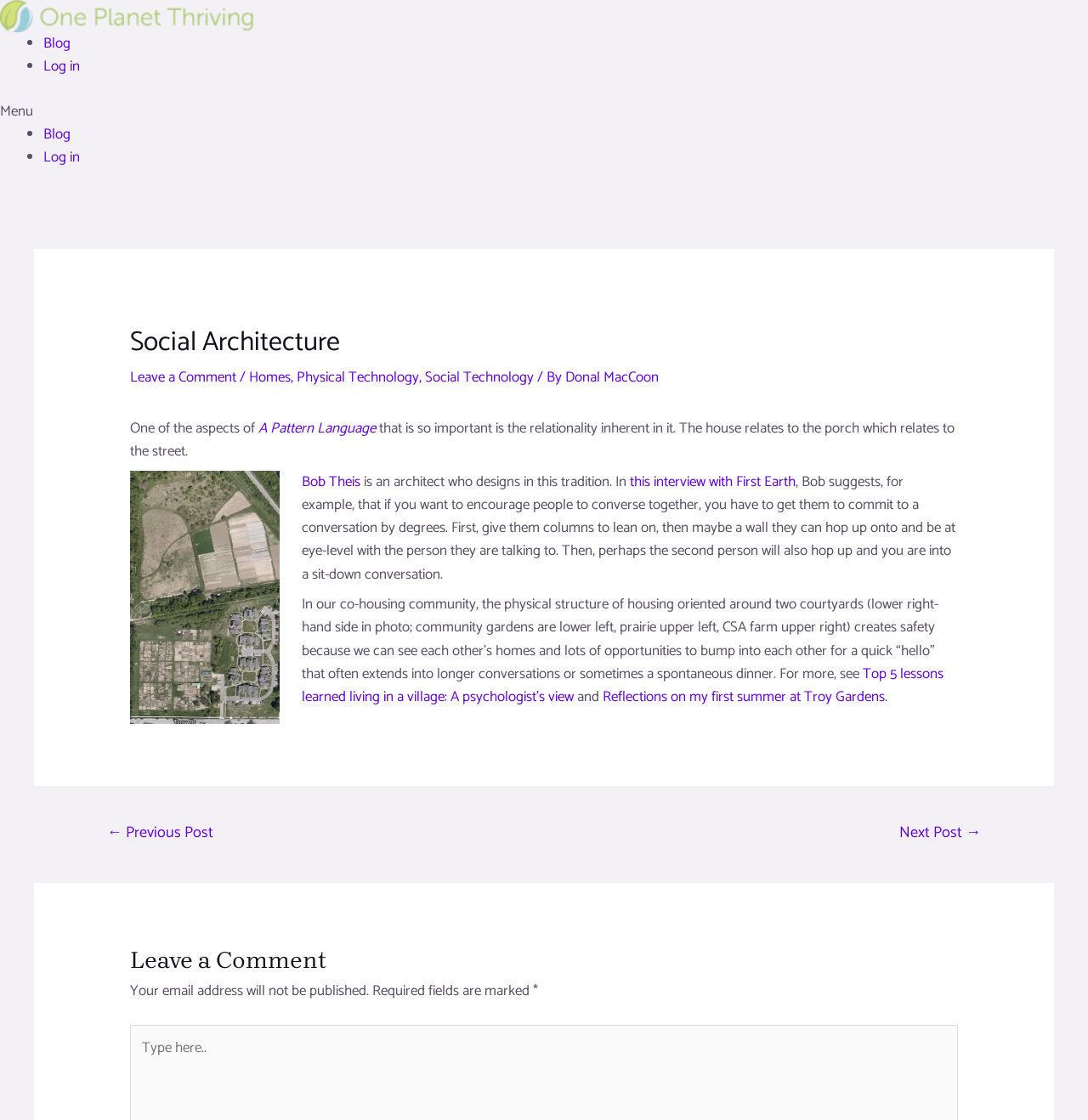Please reply to the following question with a single word or a short phrase:
What is the purpose of the physical structure of housing?

To create safety